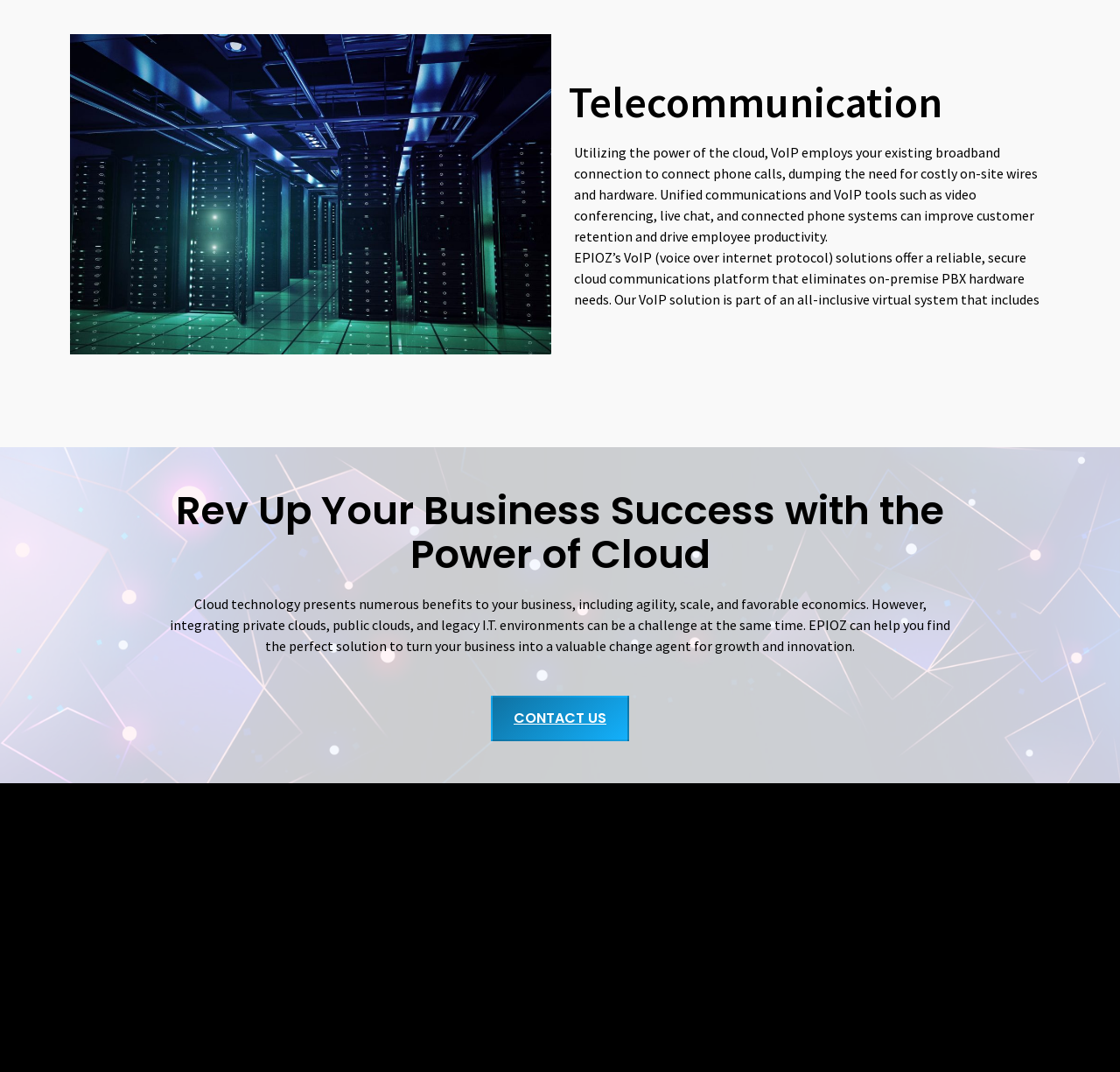Given the description of the UI element: "CONTACT US", predict the bounding box coordinates in the form of [left, top, right, bottom], with each value being a float between 0 and 1.

[0.438, 0.649, 0.562, 0.692]